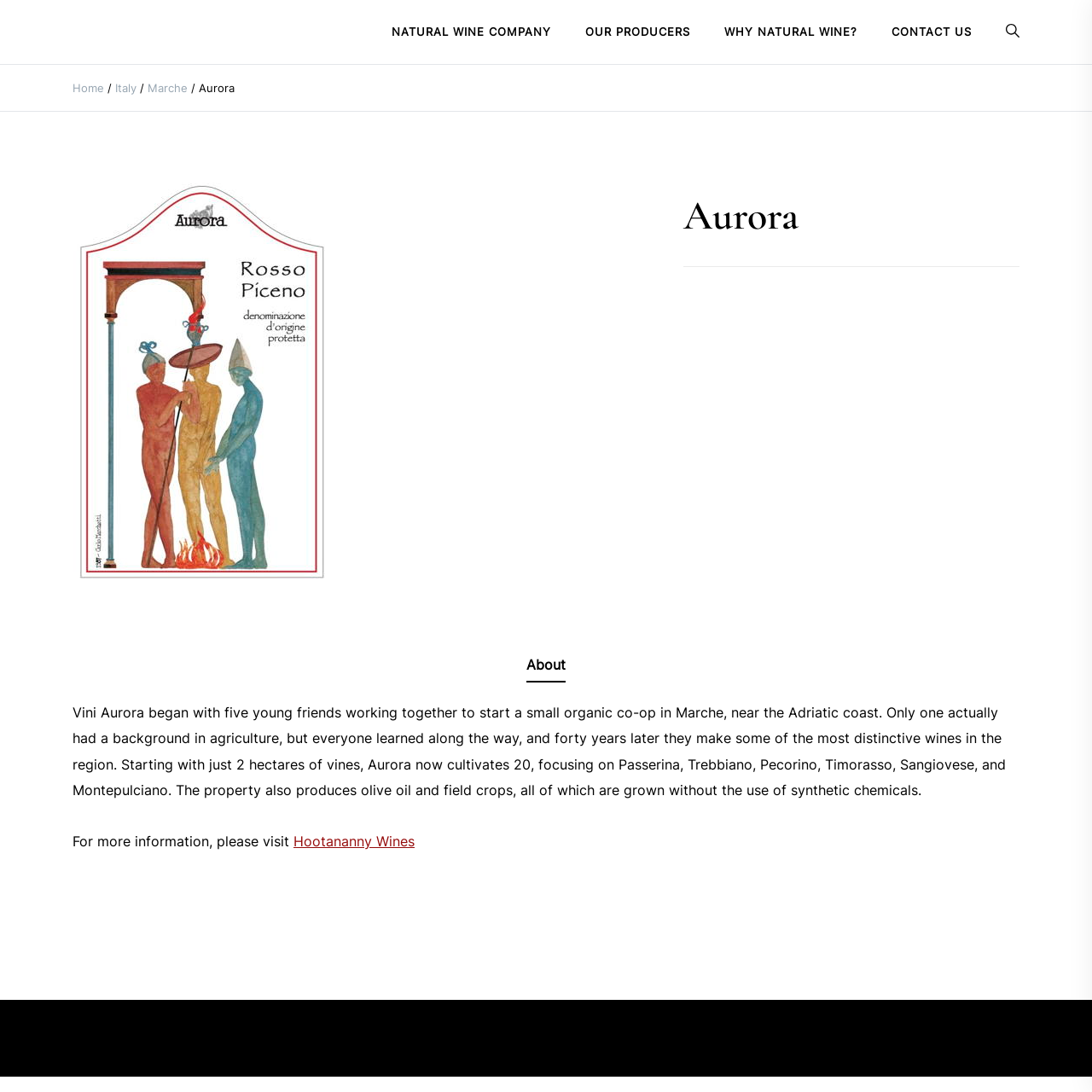Determine the bounding box coordinates for the HTML element described here: "Natural Wine Company".

[0.359, 0.0, 0.52, 0.058]